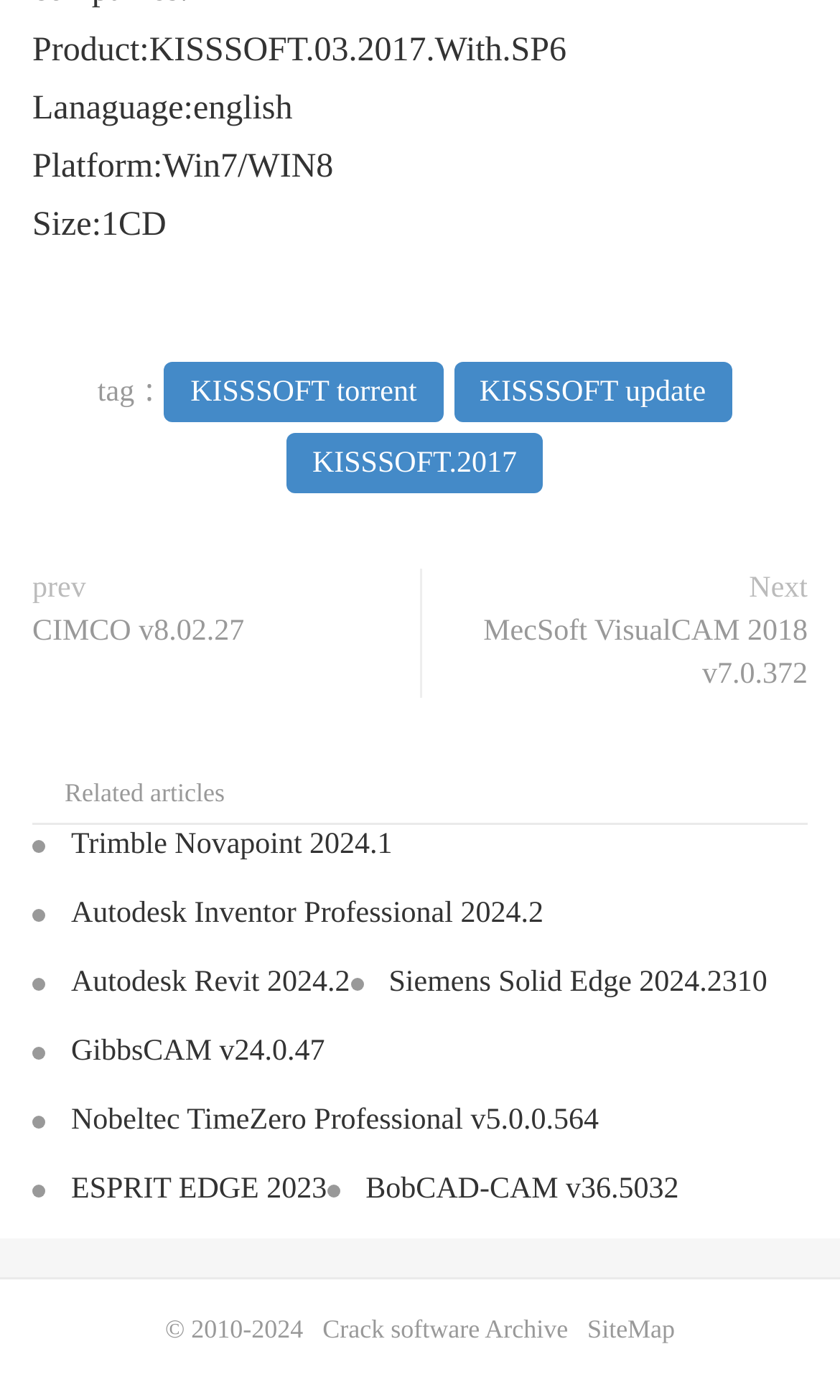Consider the image and give a detailed and elaborate answer to the question: 
What is the product name?

The product name can be found at the top of the webpage, which is 'Product:KISSSOFT.03.2017.With.SP6'.